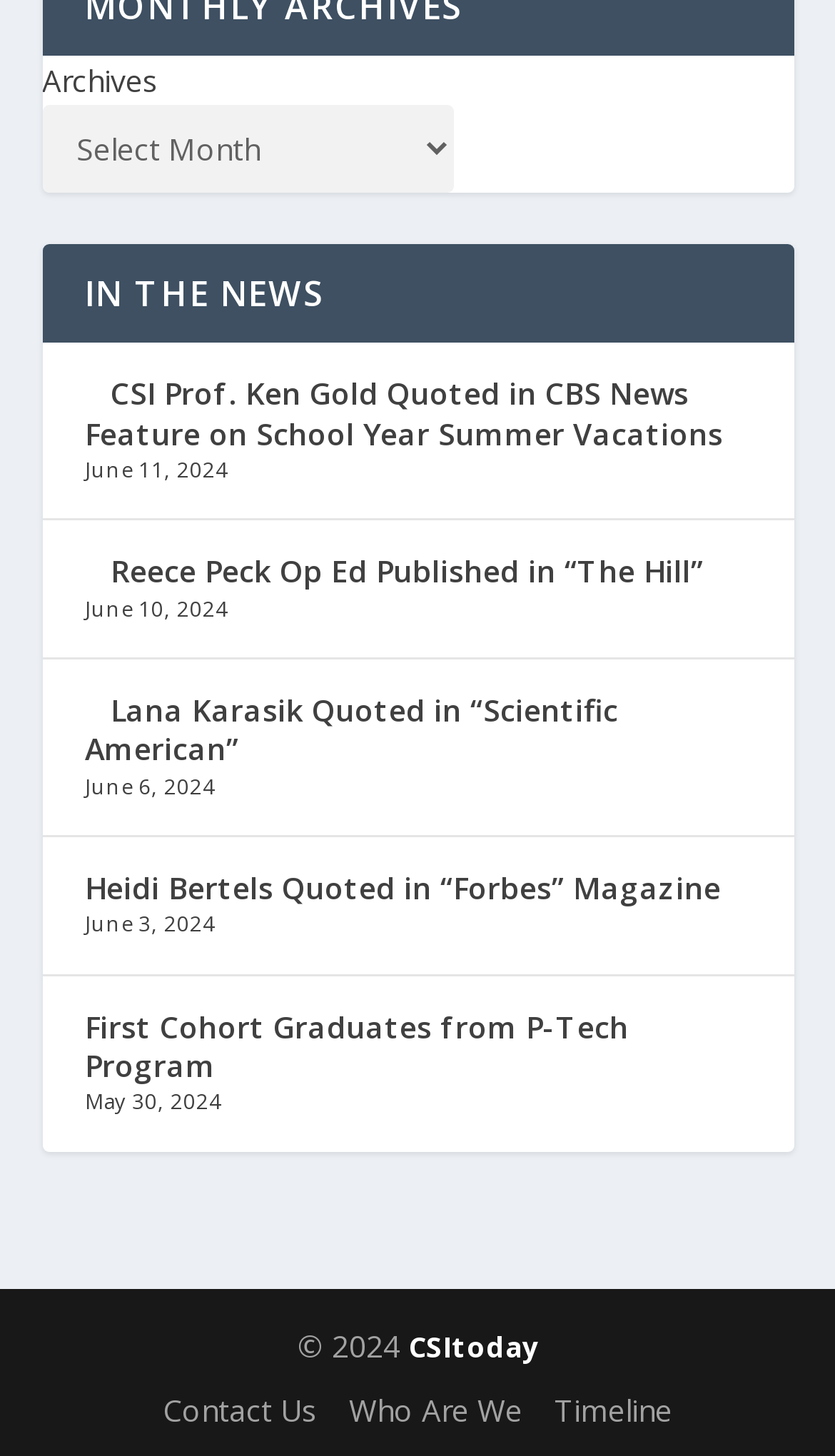Use a single word or phrase to answer the question: How many links are there in the footer section?

3